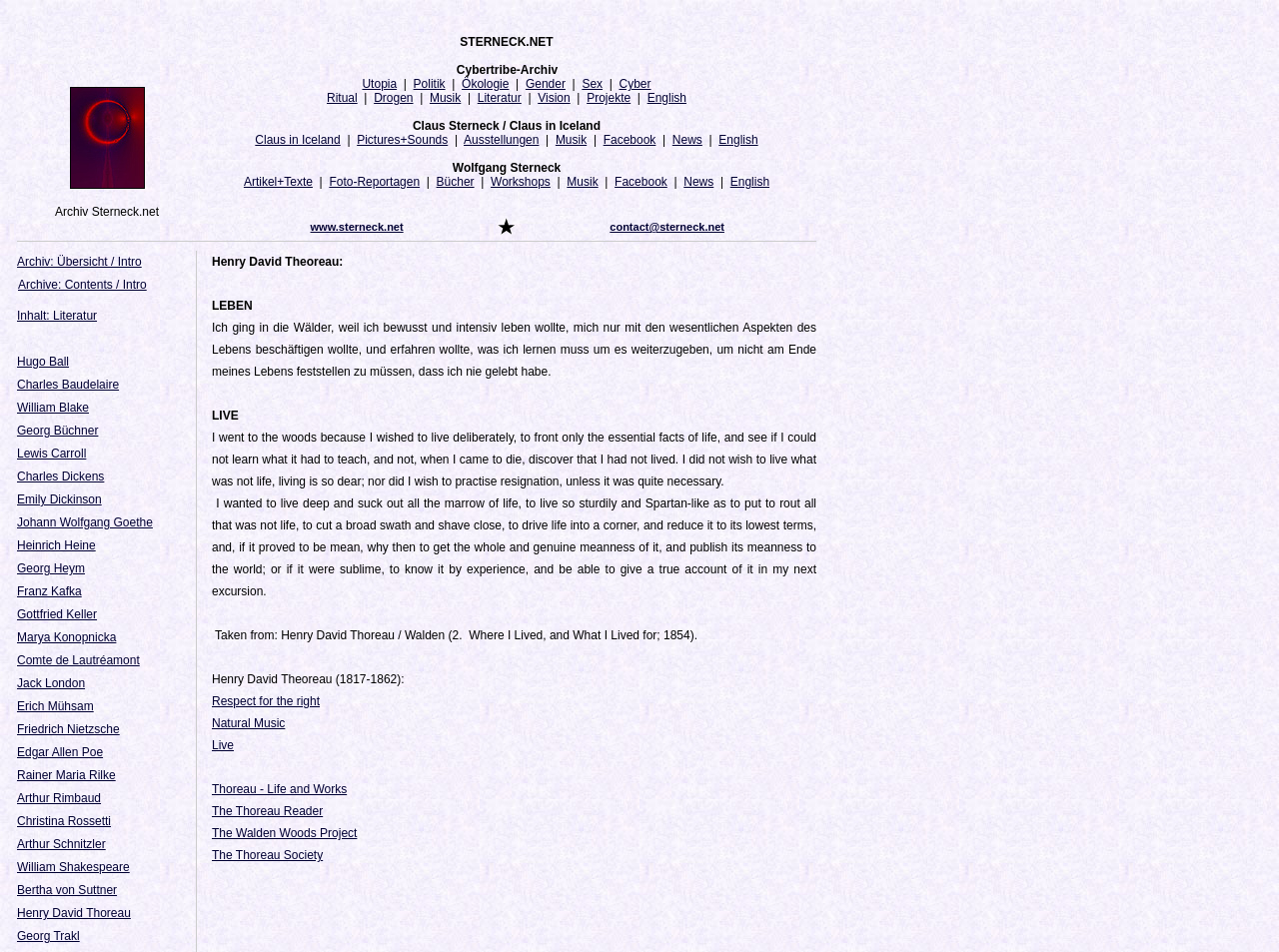Pinpoint the bounding box coordinates of the clickable element needed to complete the instruction: "Click on Utopia". The coordinates should be provided as four float numbers between 0 and 1: [left, top, right, bottom].

[0.283, 0.081, 0.31, 0.095]